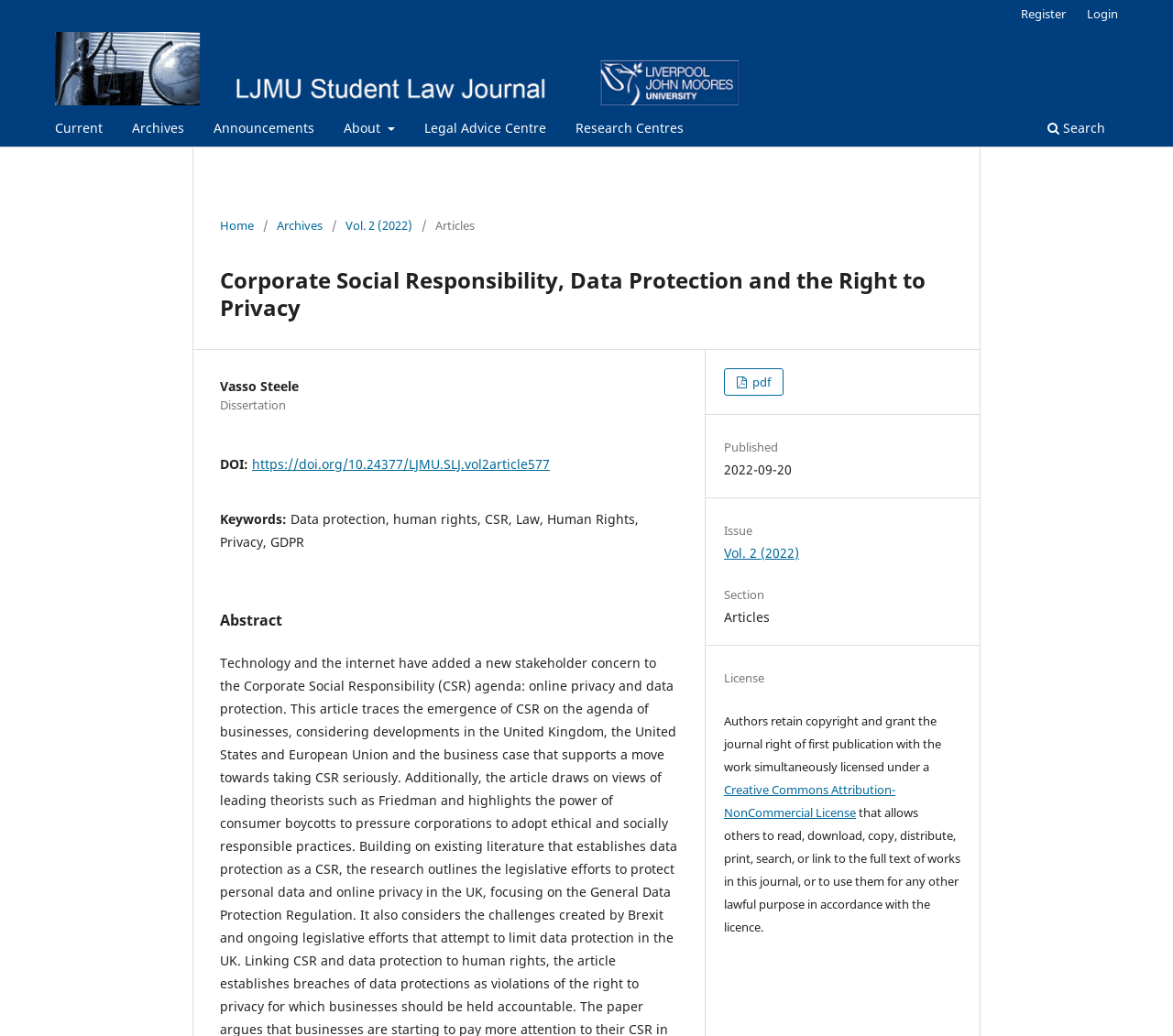Please respond in a single word or phrase: 
Who is the author of the article?

Vasso Steele